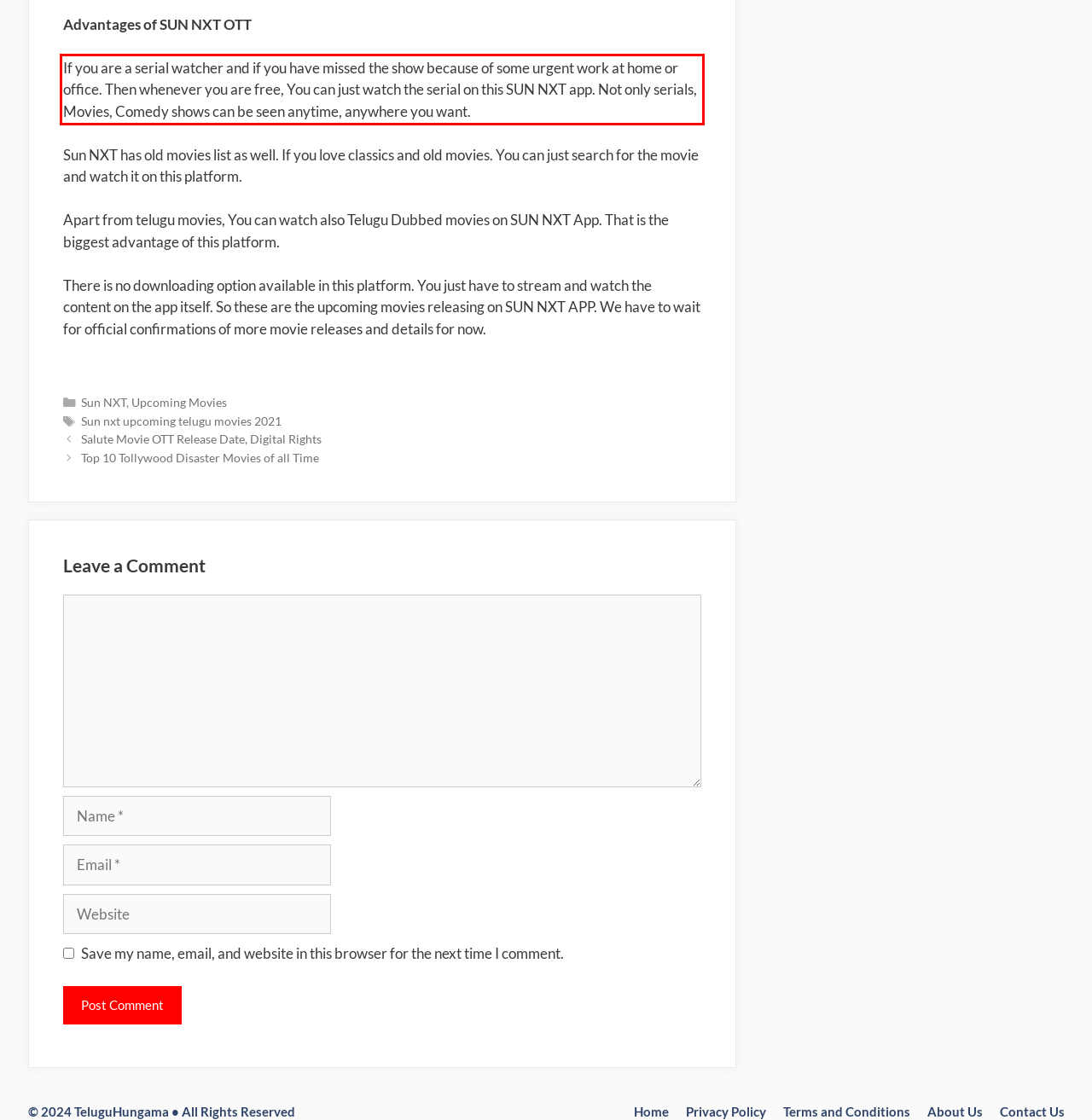Identify the text within the red bounding box on the webpage screenshot and generate the extracted text content.

If you are a serial watcher and if you have missed the show because of some urgent work at home or office. Then whenever you are free, You can just watch the serial on this SUN NXT app. Not only serials, Movies, Comedy shows can be seen anytime, anywhere you want.